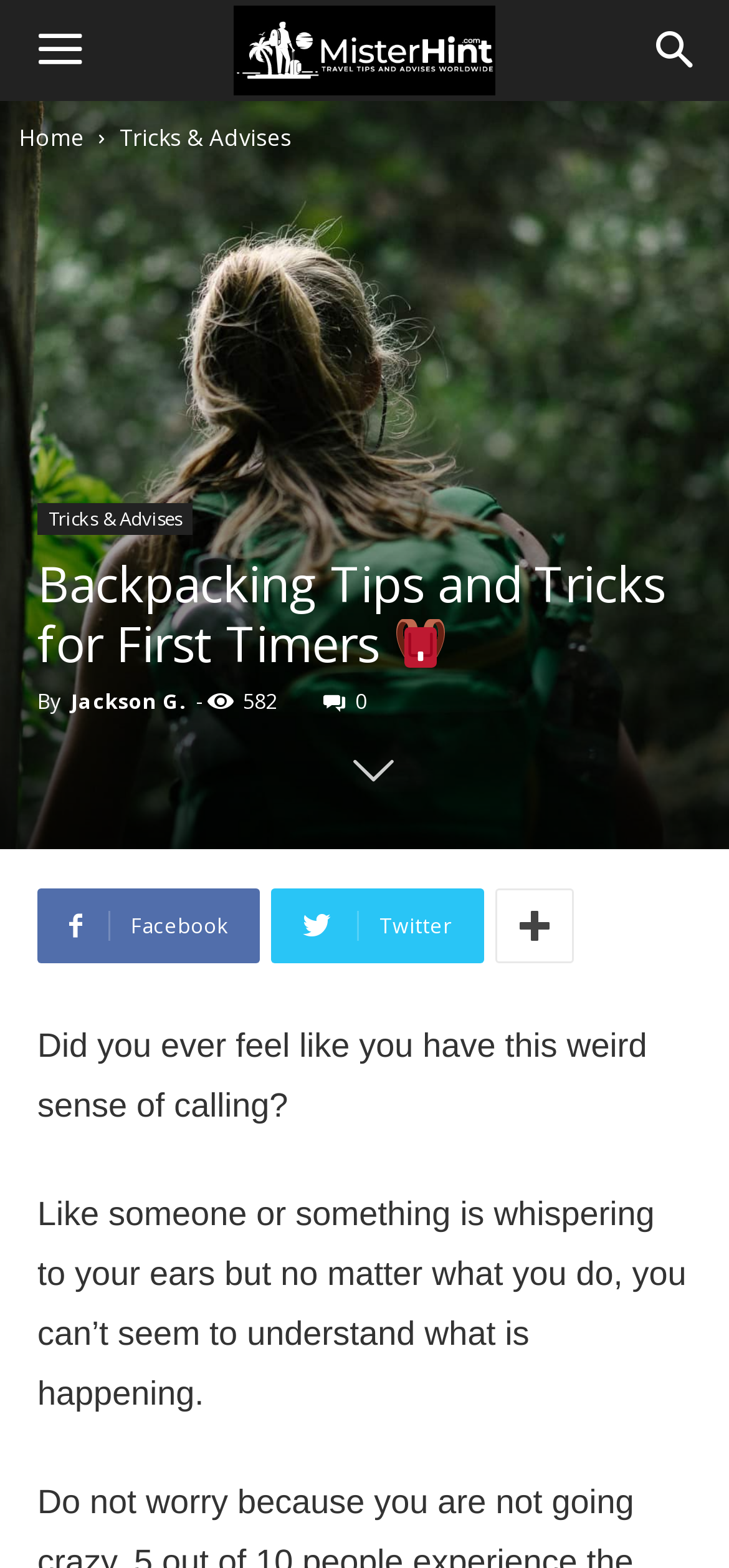What is the author of the article?
Please answer the question with a detailed and comprehensive explanation.

The author of the article can be found in the header section of the webpage, where it says 'By Jackson G.'